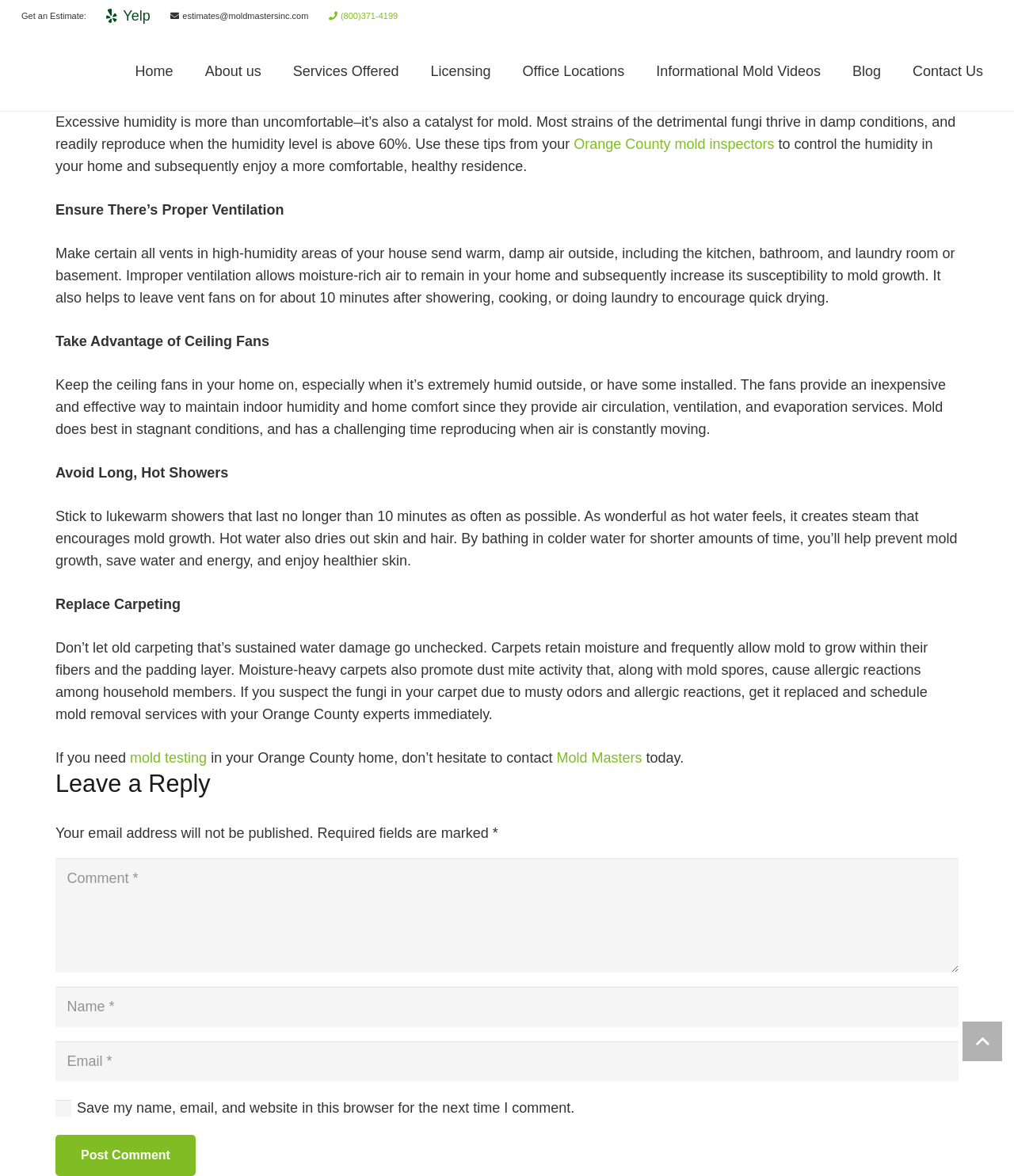Locate the bounding box coordinates of the area you need to click to fulfill this instruction: 'Get an estimate'. The coordinates must be in the form of four float numbers ranging from 0 to 1: [left, top, right, bottom].

[0.021, 0.009, 0.085, 0.017]